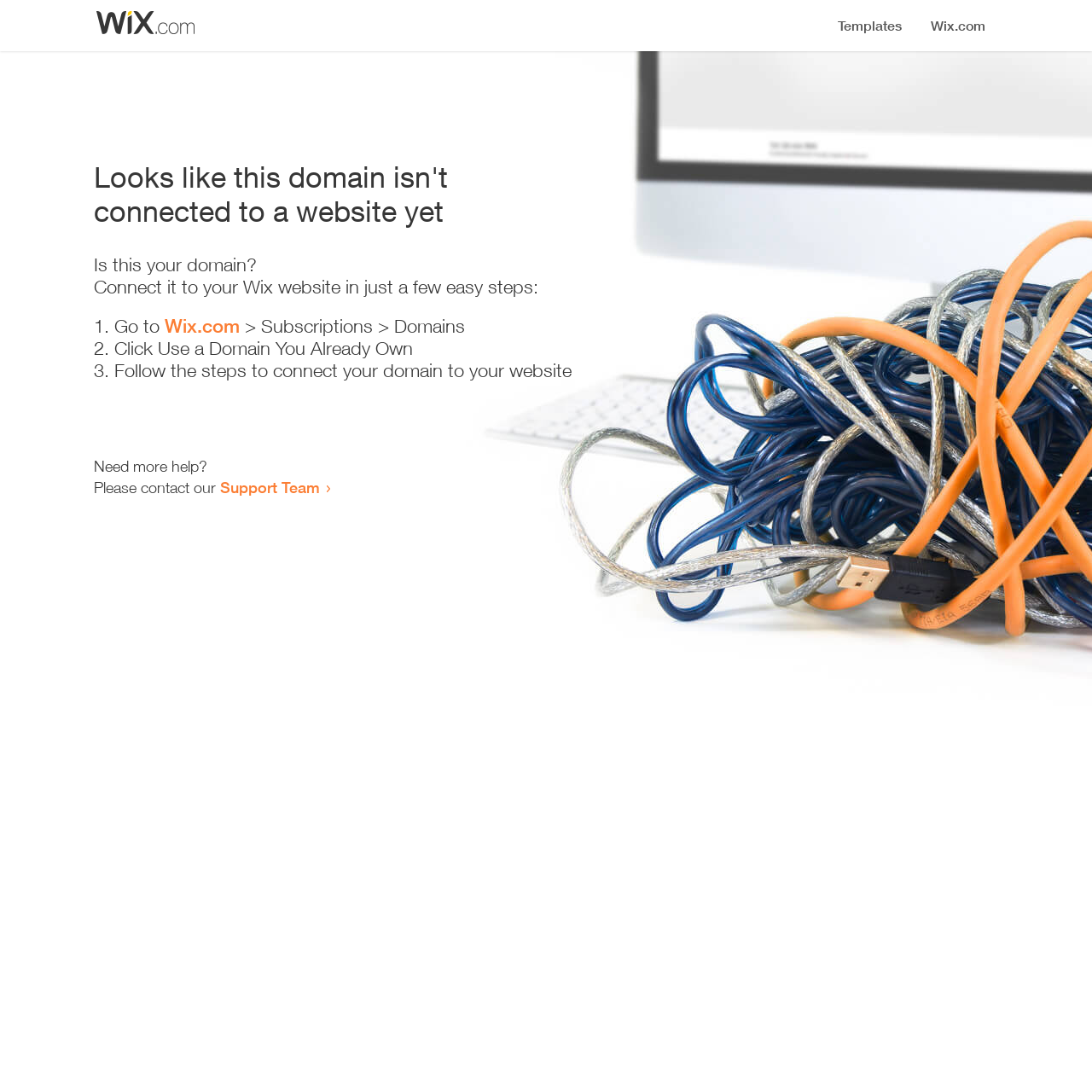Please provide a brief answer to the following inquiry using a single word or phrase:
What is the purpose of this webpage?

Domain connection